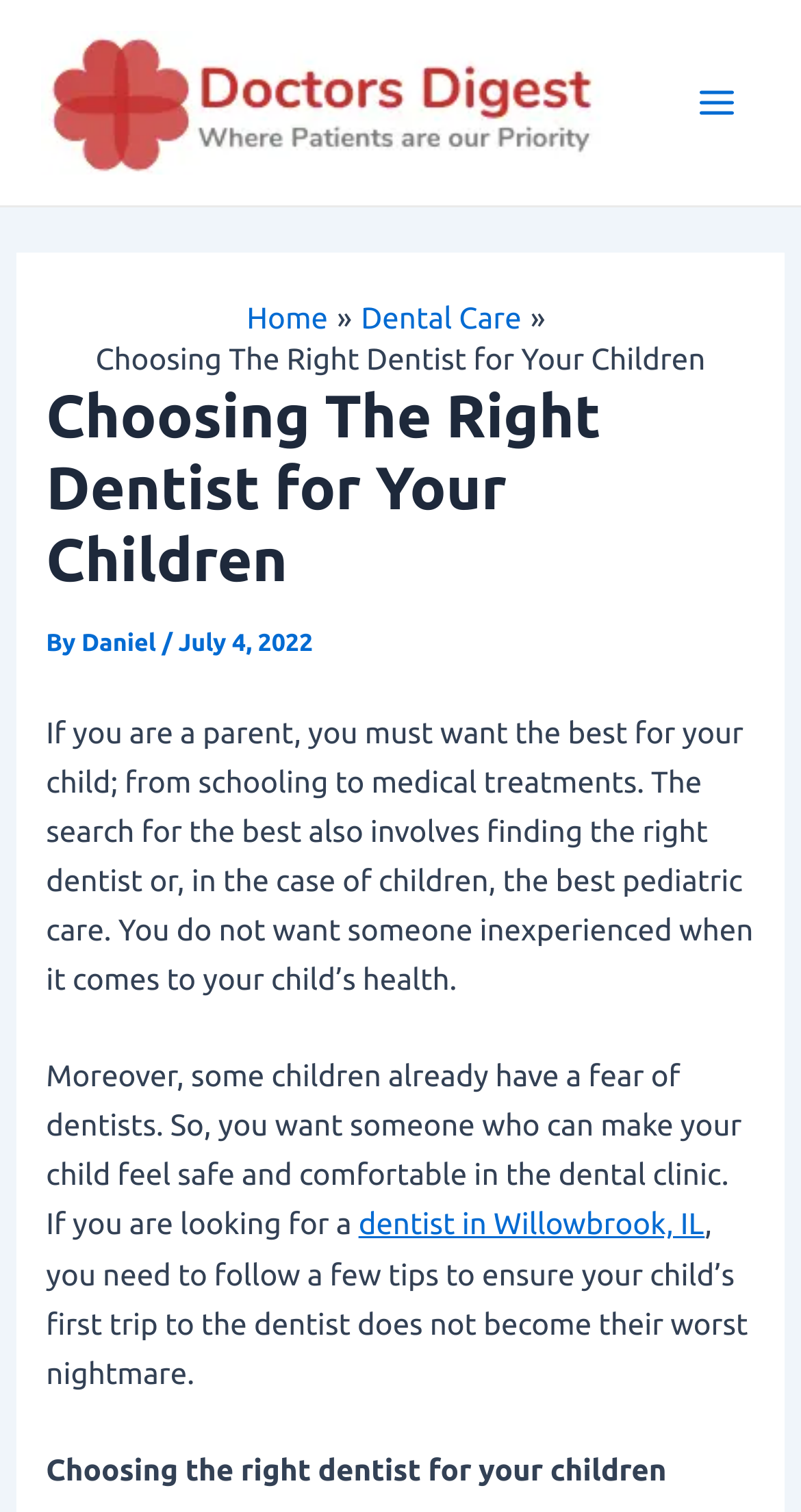What is the date of the article?
Answer the question in as much detail as possible.

The date of the article can be found in the article's metadata, specifically in the 'By' section, where it says 'July 4, 2022'.